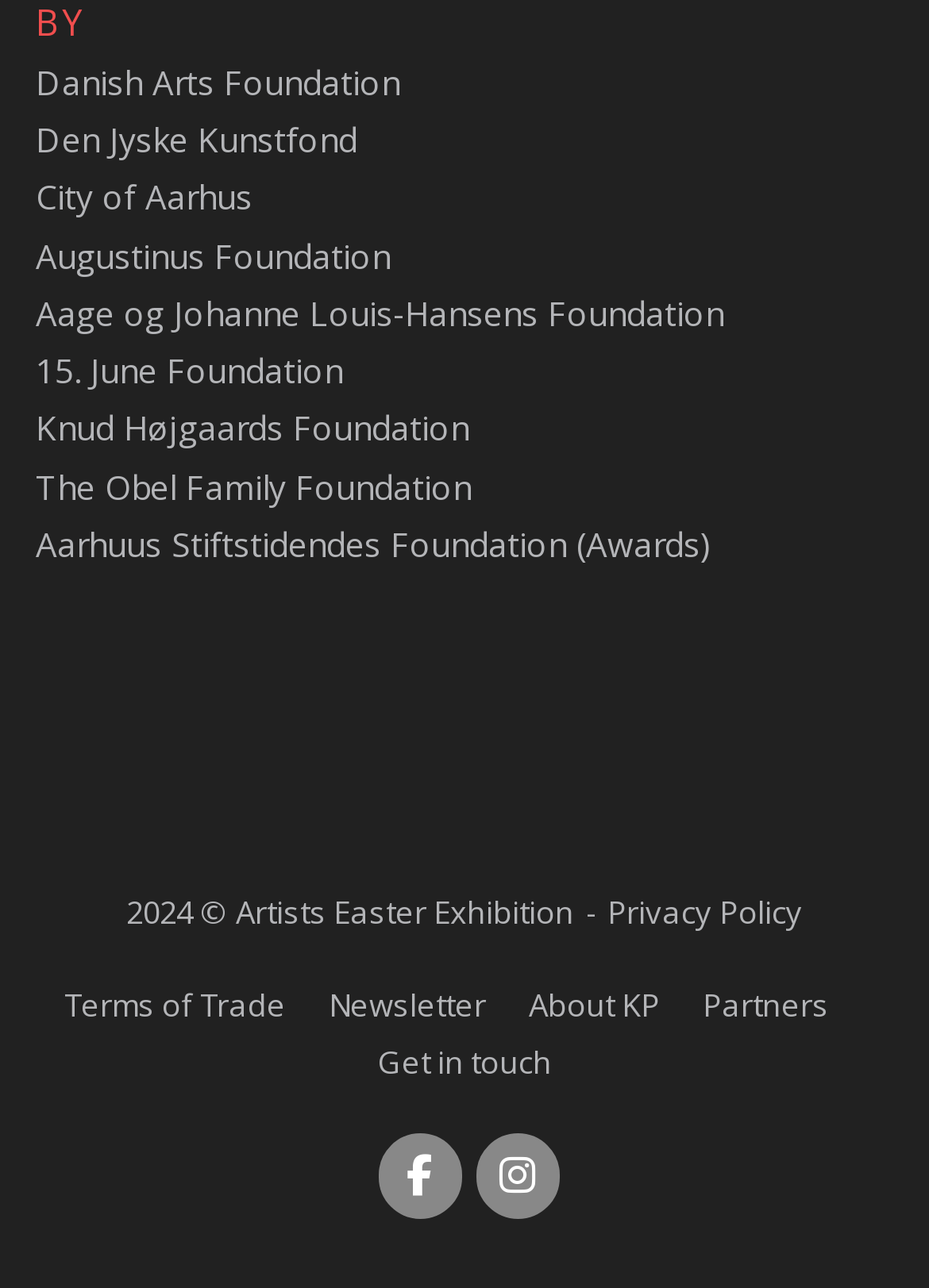Give a one-word or short phrase answer to this question: 
How many links are there in the top section?

6